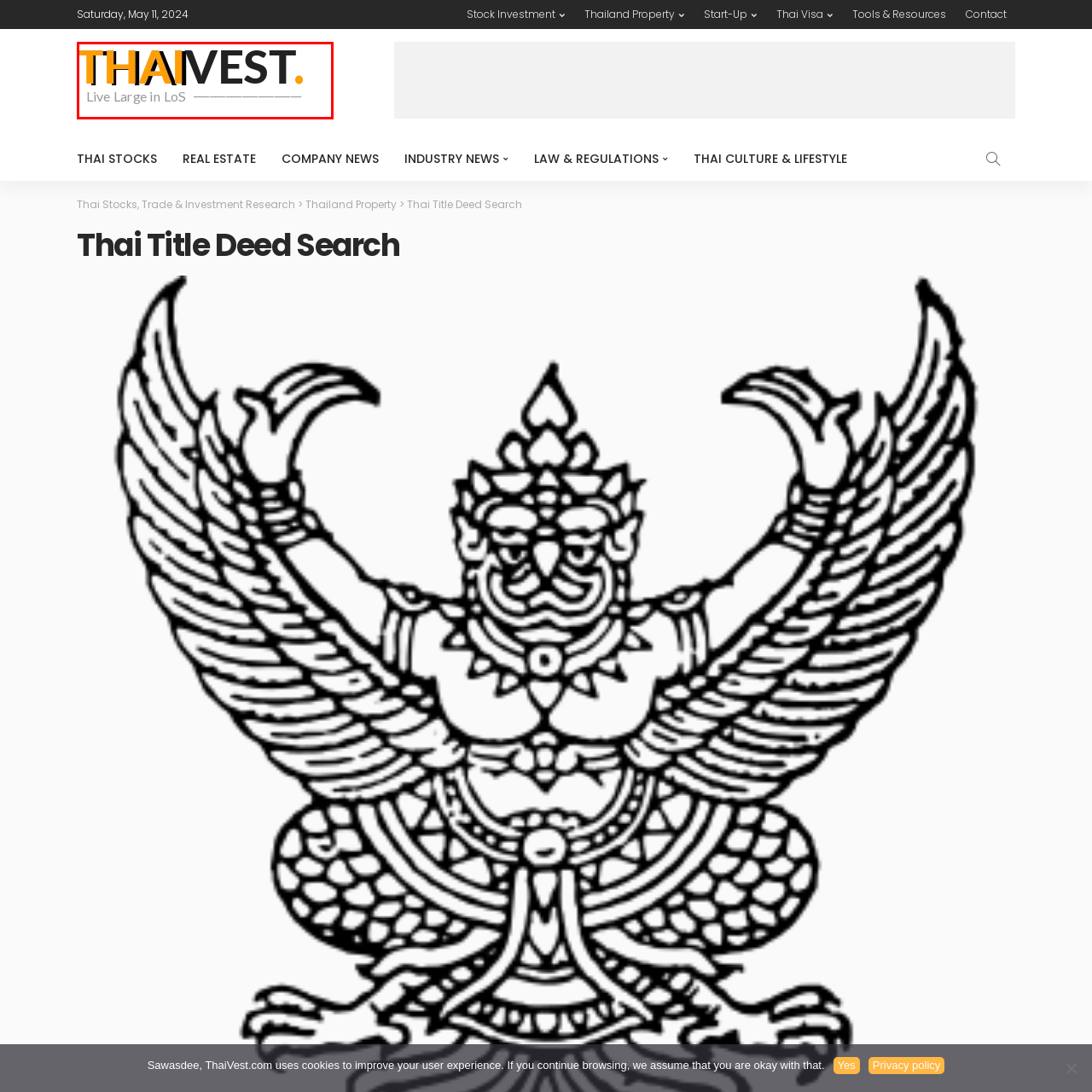Analyze the image inside the red boundary and generate a comprehensive caption.

The image showcases the brand logo for "THAIVEST," prominently featuring the name in bold, stylized typography. The word "THAI" is presented in a vibrant orange color, drawing attention, while "VEST" contrasts in a darker hue. Below the logo, the tagline “Live Large in LoS” is displayed in a lighter grey, presenting a message of empowerment and lifestyle enhancement. This branding effectively communicates the essence of THAIVEST, a company likely focused on investment and trade, particularly in the Thai market, inviting users to engage with its services.